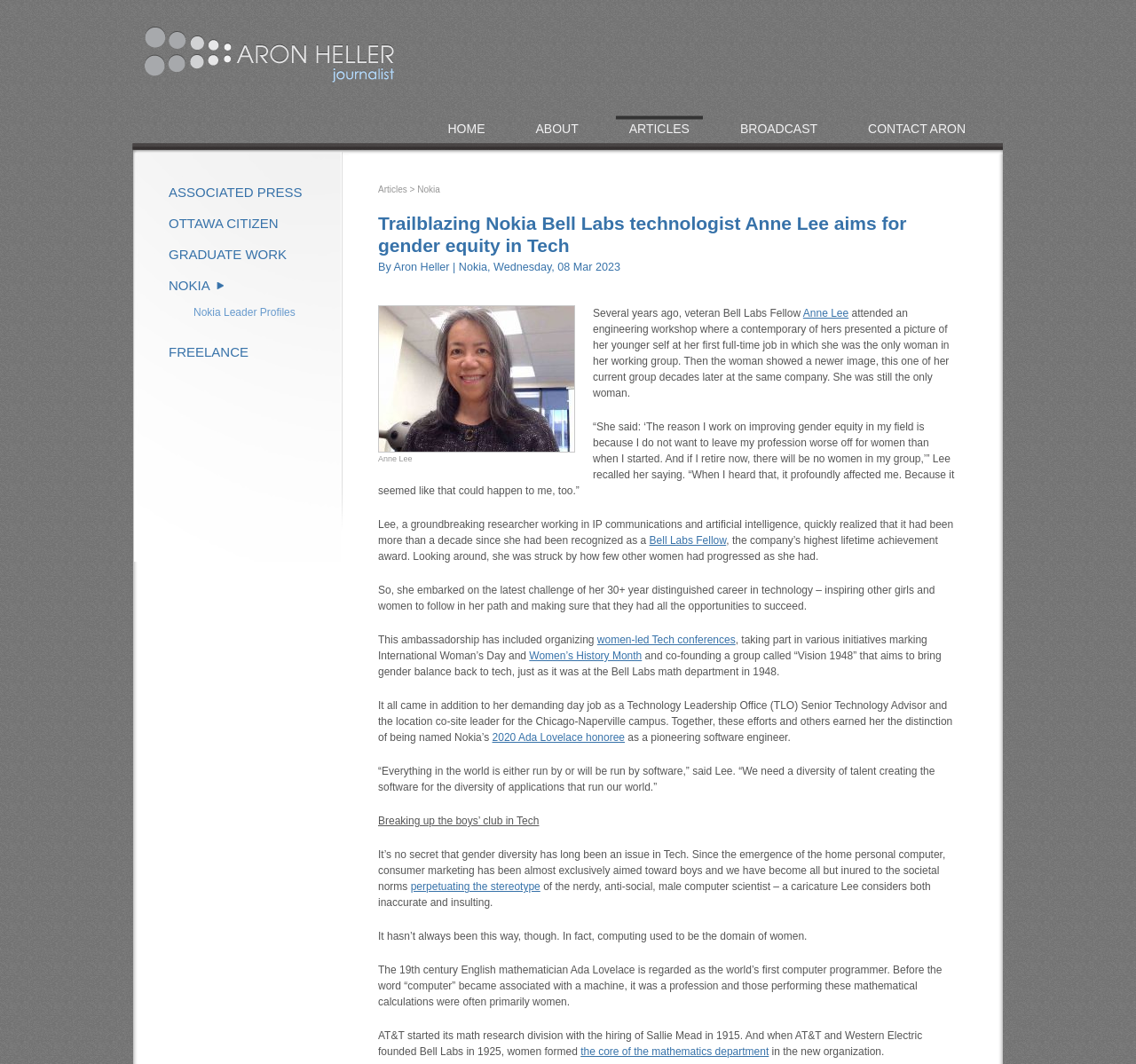Pinpoint the bounding box coordinates of the clickable element to carry out the following instruction: "View archives for September 2023."

None